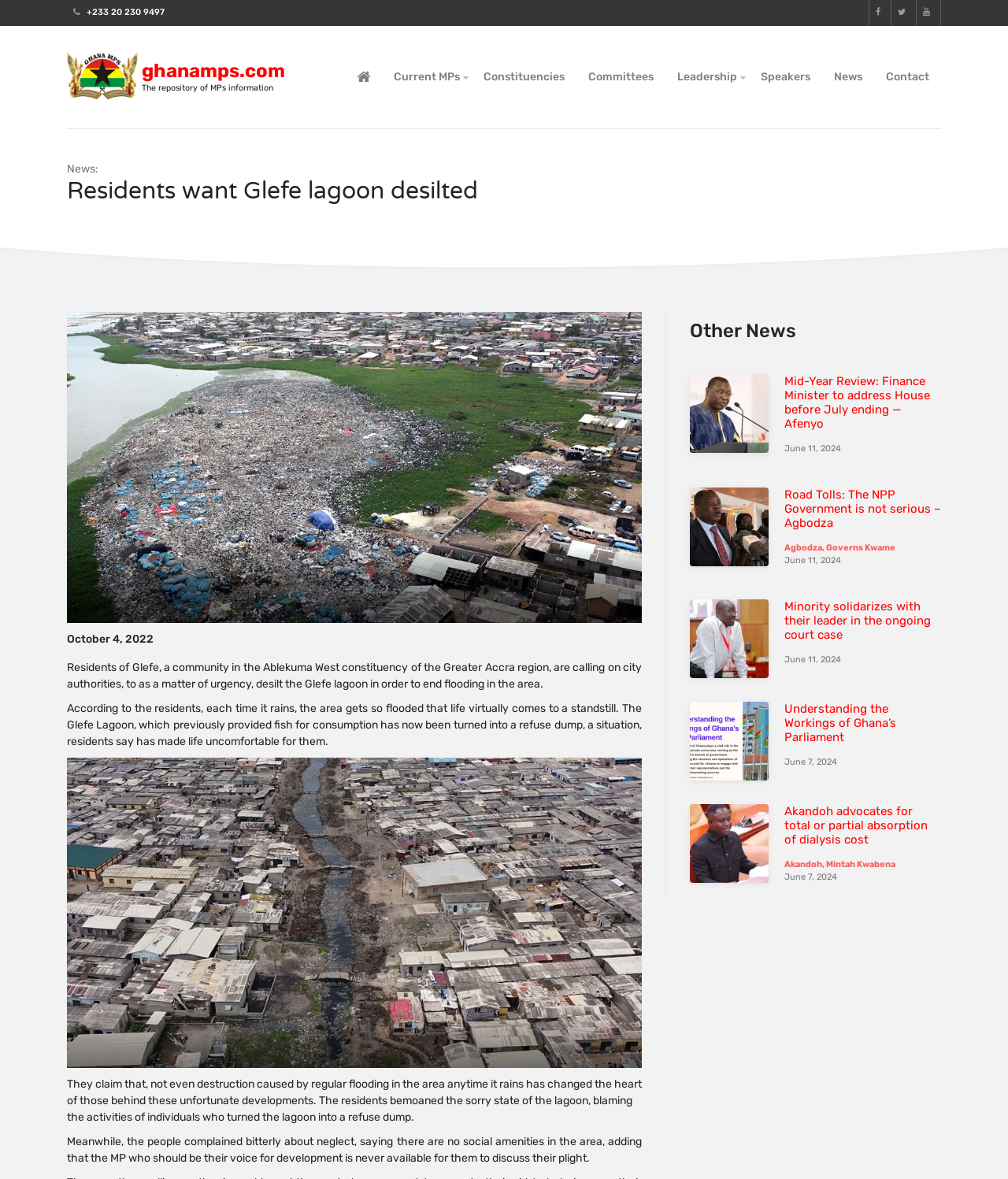Please provide a brief answer to the question using only one word or phrase: 
What is the purpose of the Glefe Lagoon?

Providing fish for consumption